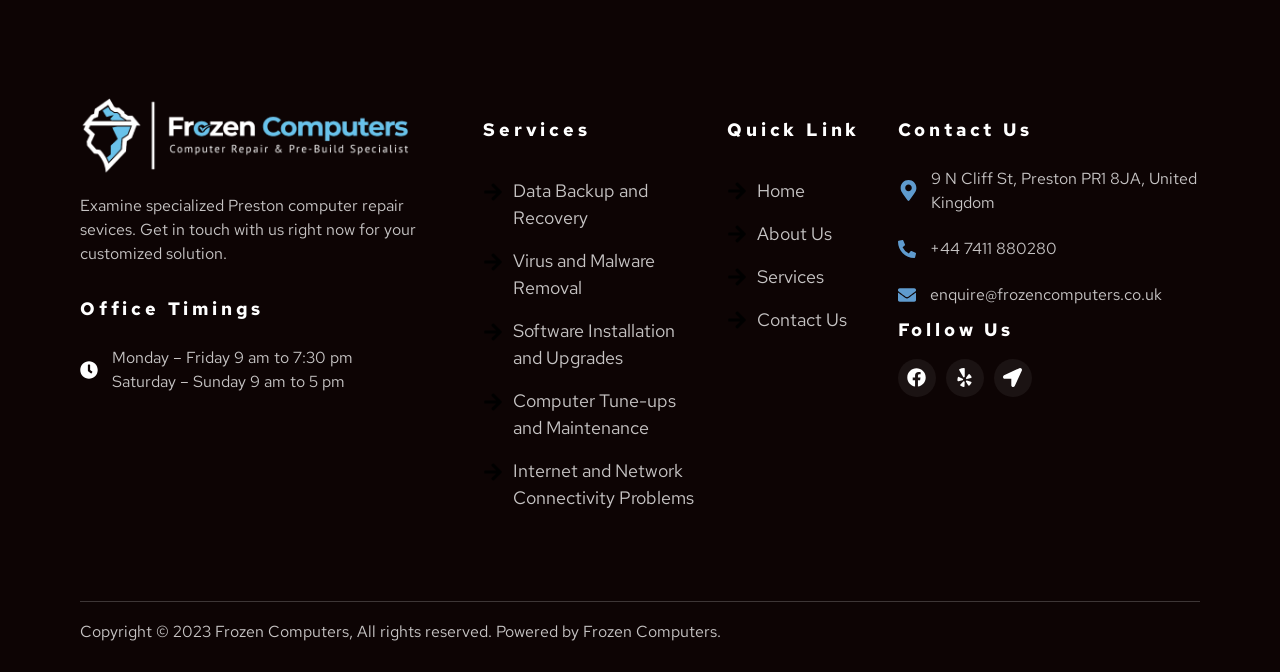Please specify the bounding box coordinates of the region to click in order to perform the following instruction: "Visit the home page".

[0.568, 0.263, 0.701, 0.304]